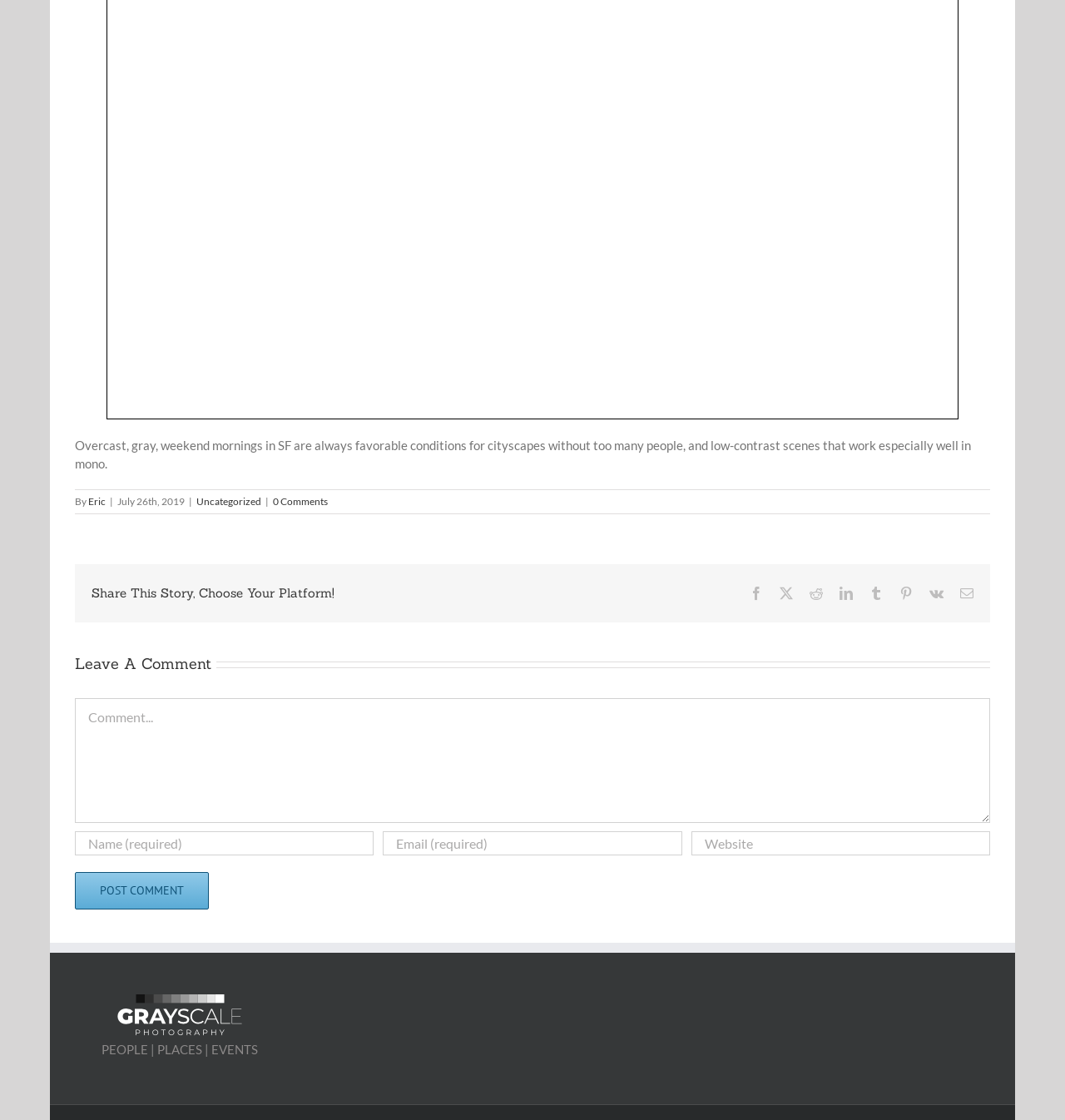What is the purpose of the button at the bottom of the page?
Please use the image to provide an in-depth answer to the question.

The button at the bottom of the page is labeled 'Post Comment' and is used to submit a comment after filling in the required fields, allowing users to share their thoughts and opinions on the article.